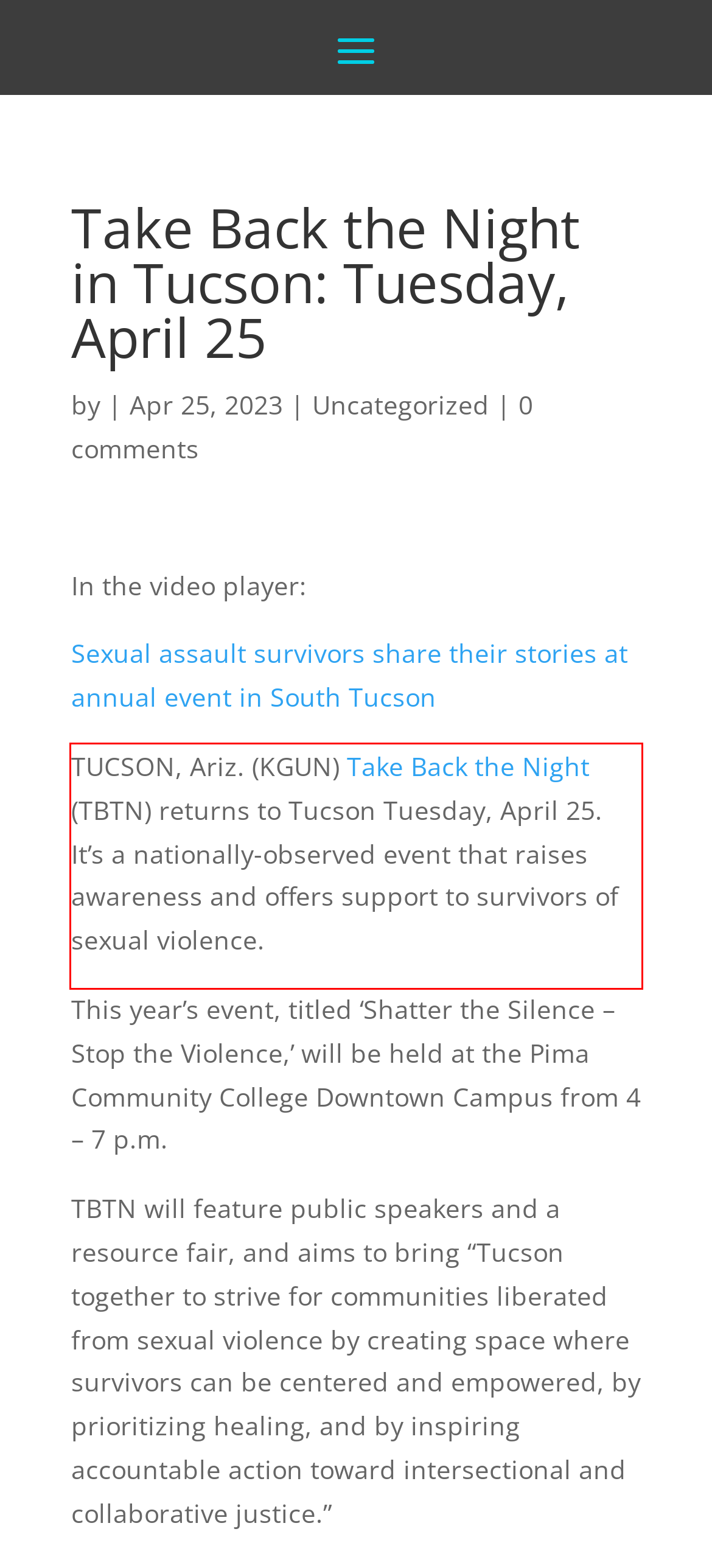You are provided with a webpage screenshot that includes a red rectangle bounding box. Extract the text content from within the bounding box using OCR.

TUCSON, Ariz. (KGUN) Take Back the Night (TBTN) returns to Tucson Tuesday, April 25. It’s a nationally-observed event that raises awareness and offers support to survivors of sexual violence.